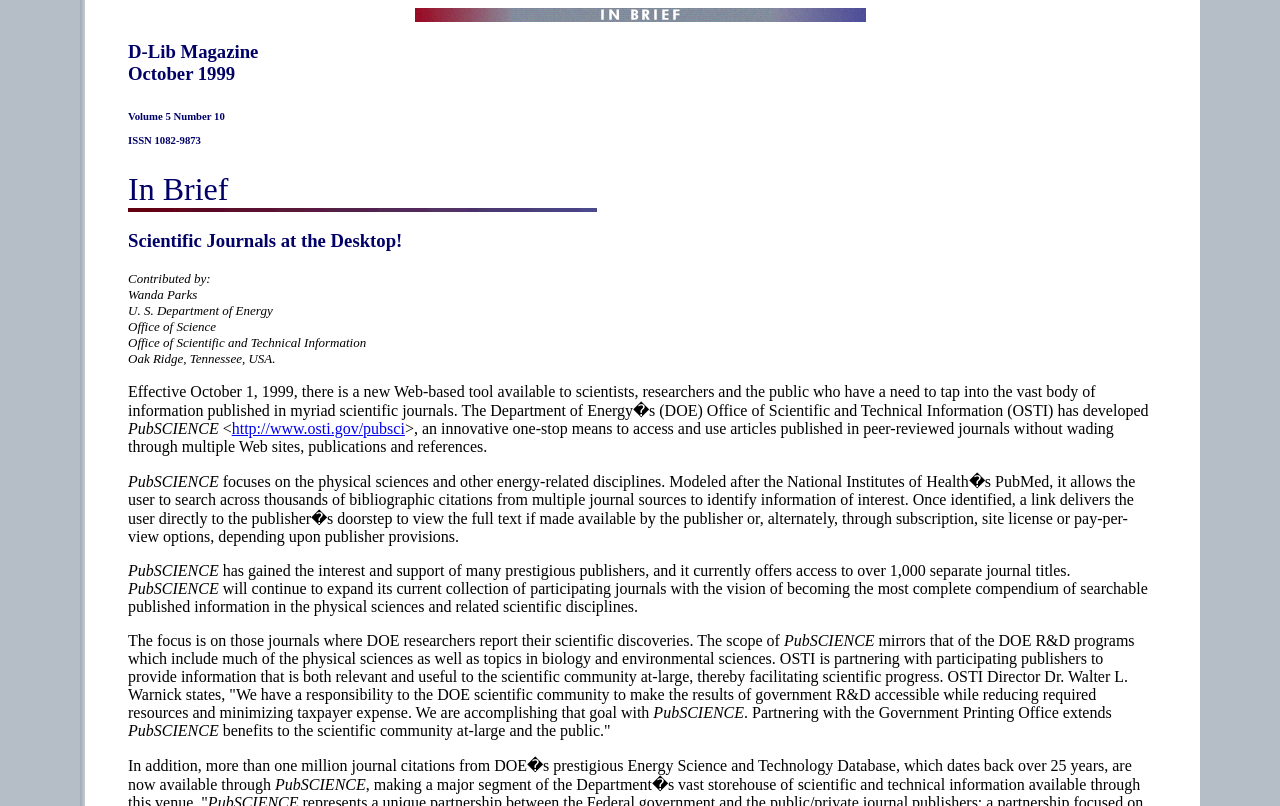Who contributed the article?
Please give a detailed and elaborate answer to the question based on the image.

I found the answer by looking at the StaticText element with the text 'Contributed by:' and then finding the adjacent StaticText element with the text 'Wanda Parks' which indicates that Wanda Parks is the contributor of the article.